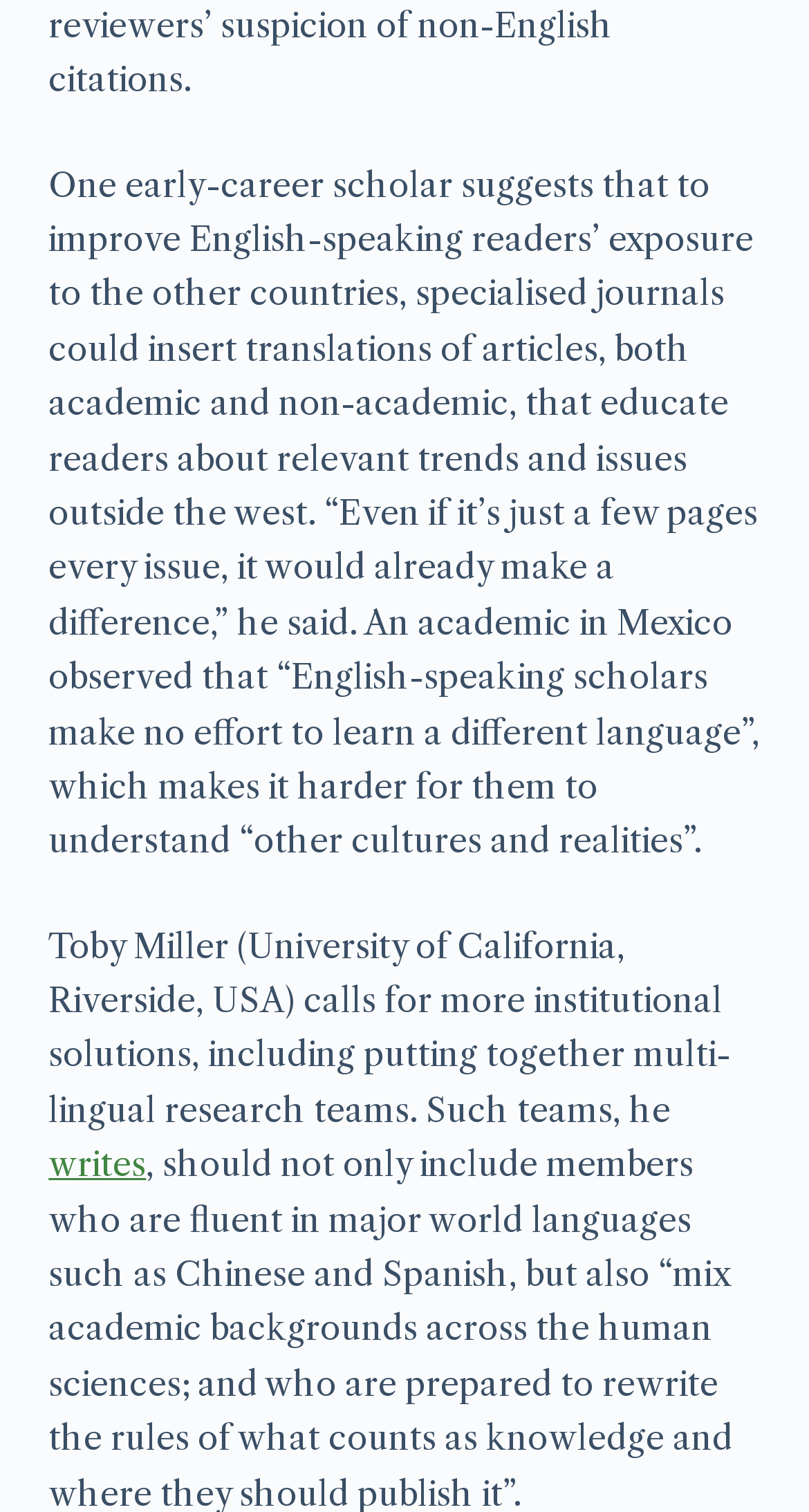Locate the bounding box coordinates for the element described below: "writes". The coordinates must be four float values between 0 and 1, formatted as [left, top, right, bottom].

[0.06, 0.756, 0.181, 0.784]